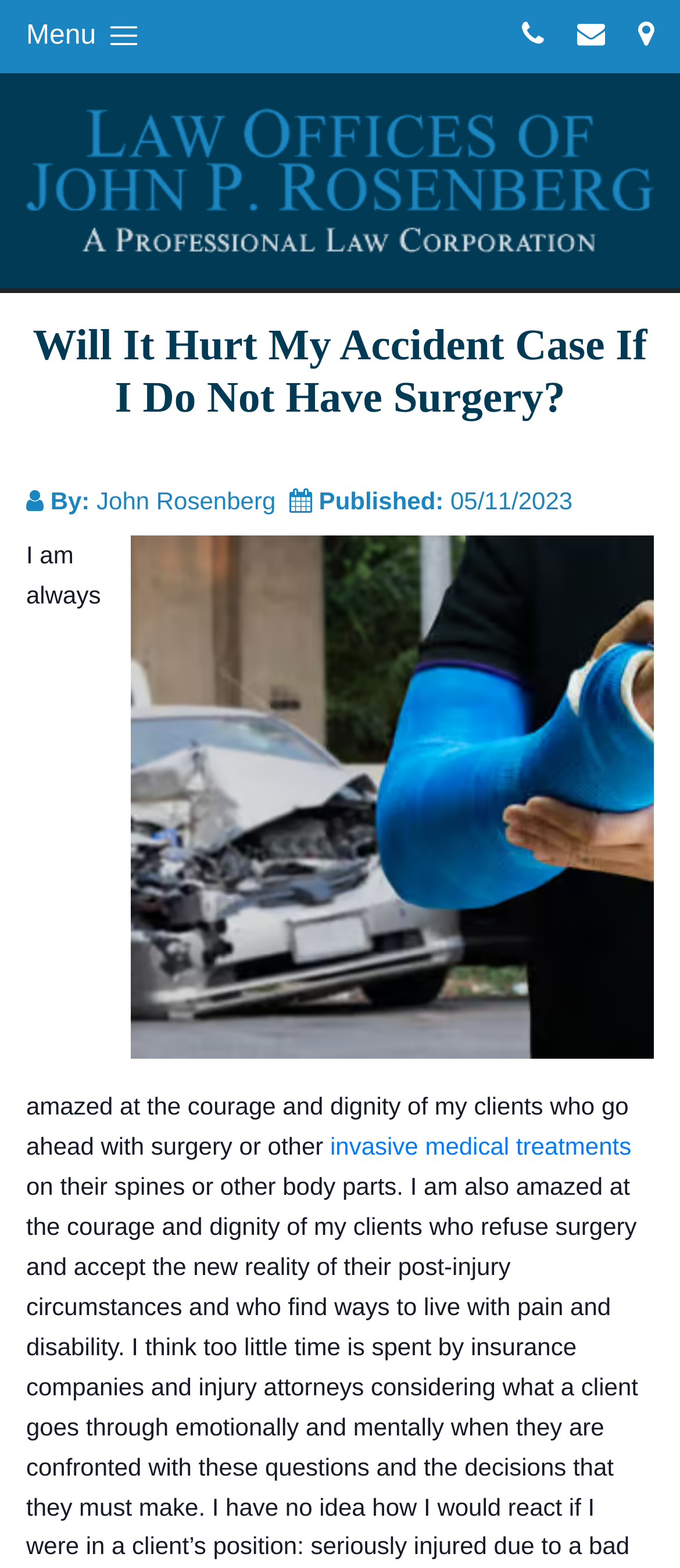When was the article published?
Using the information from the image, provide a comprehensive answer to the question.

I found the answer by looking at the StaticText element with the text 'Published:' and the adjacent StaticText element with the text '05/11/2023', which indicates the publication date of the article.